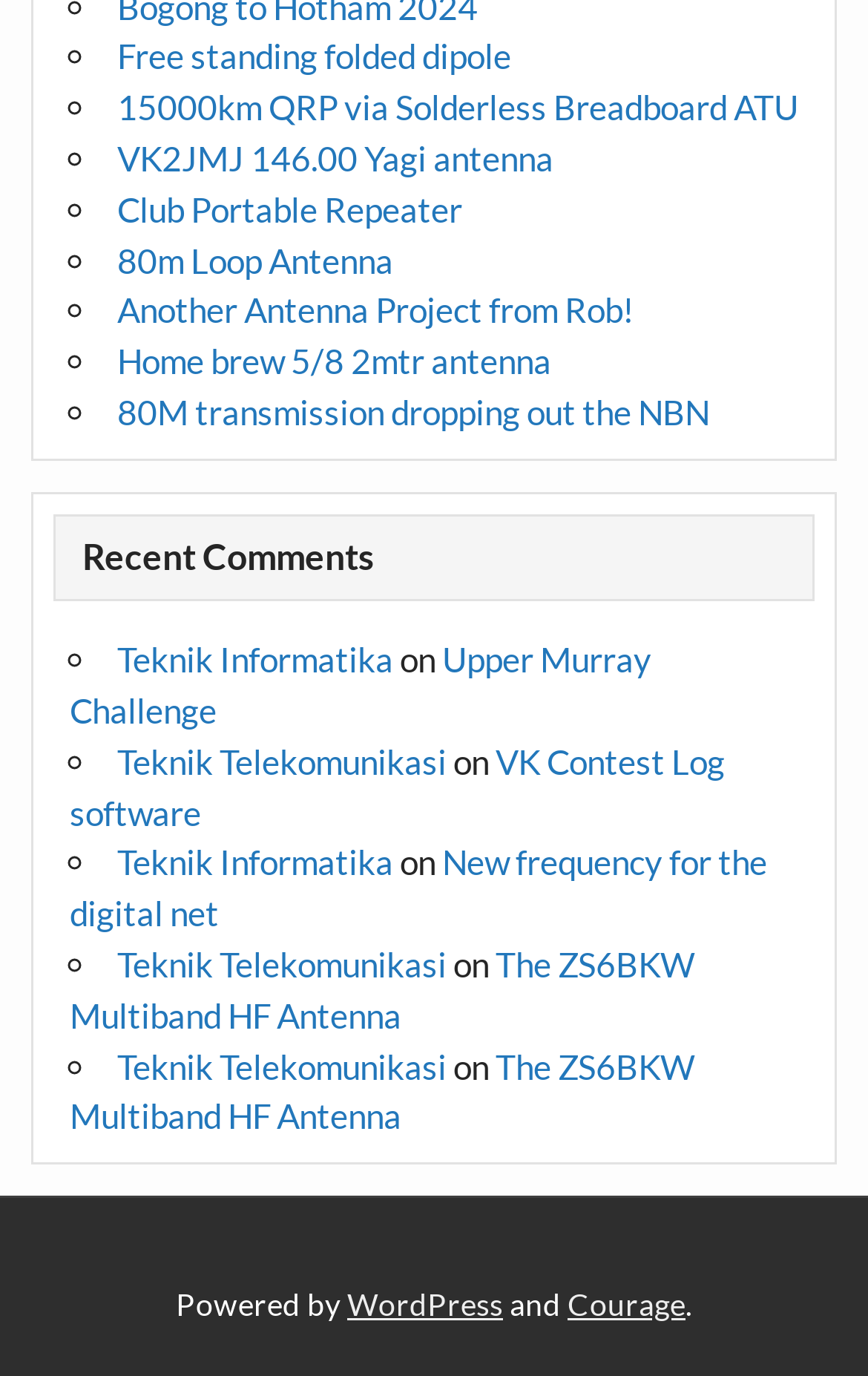What is the title of the section below the list of links?
Answer the question with a single word or phrase by looking at the picture.

Recent Comments